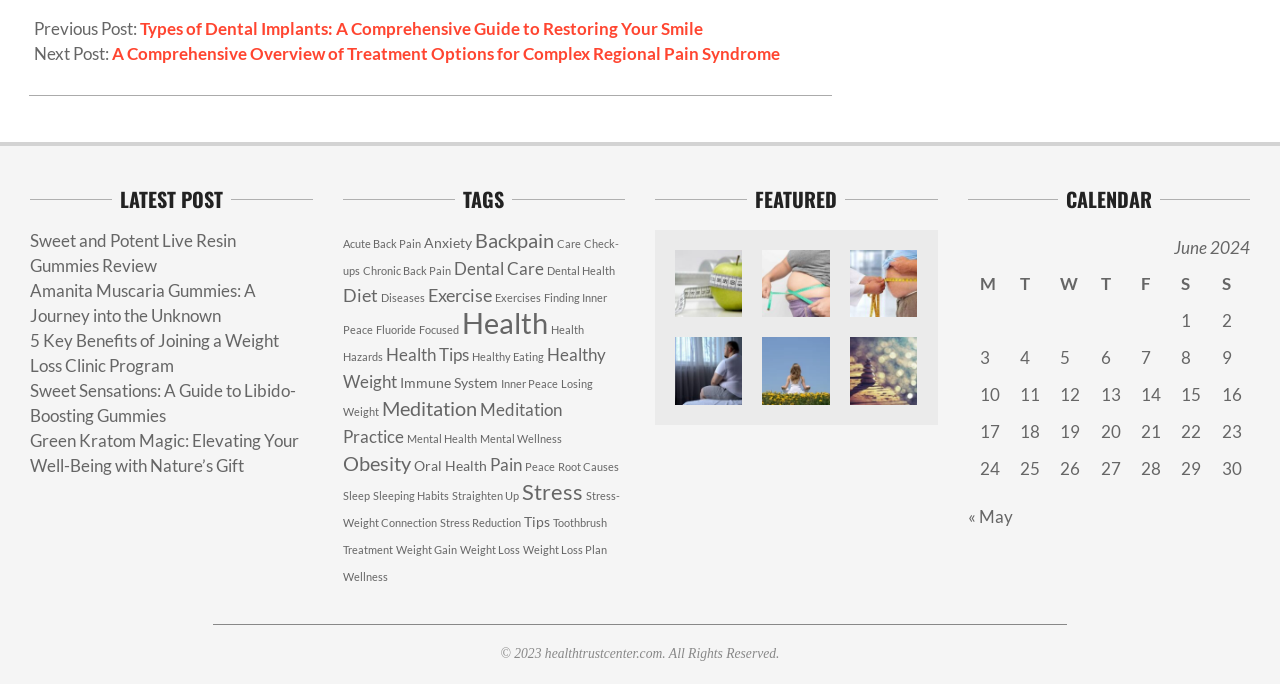Please locate the bounding box coordinates of the element that needs to be clicked to achieve the following instruction: "View the 'June 2024' calendar". The coordinates should be four float numbers between 0 and 1, i.e., [left, top, right, bottom].

[0.756, 0.336, 0.977, 0.712]